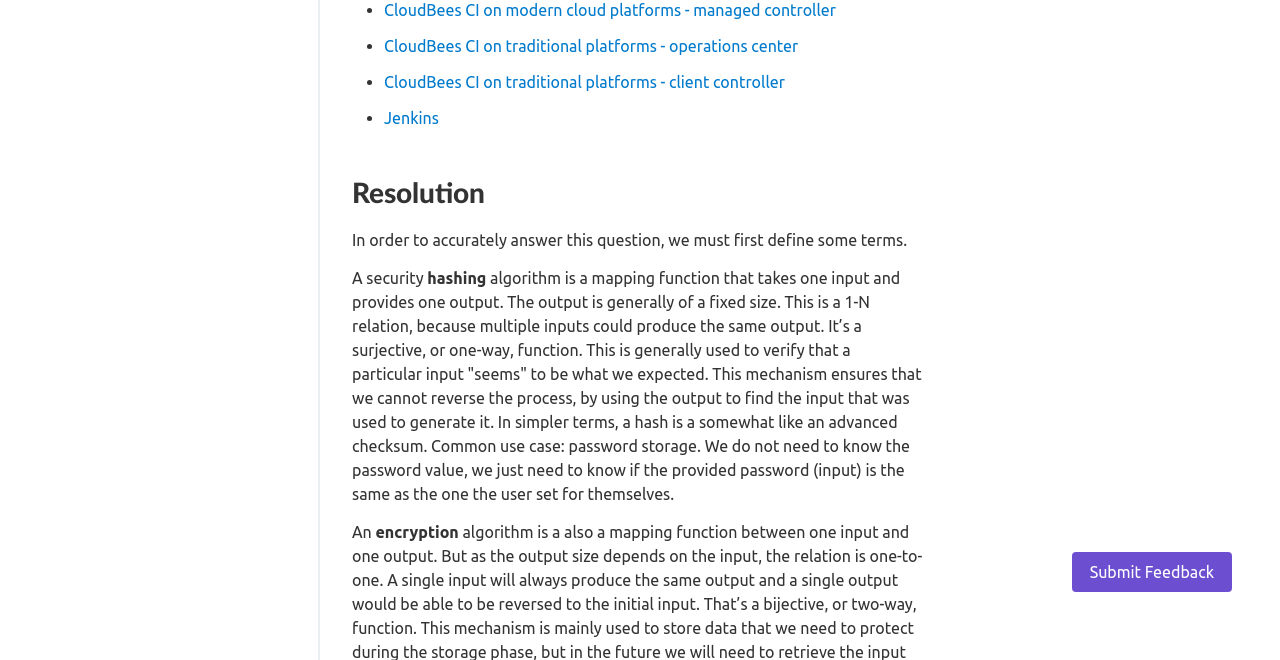Using the format (top-left x, top-left y, bottom-right x, bottom-right y), provide the bounding box coordinates for the described UI element. All values should be floating point numbers between 0 and 1: Submit Feedback

[0.837, 0.836, 0.962, 0.897]